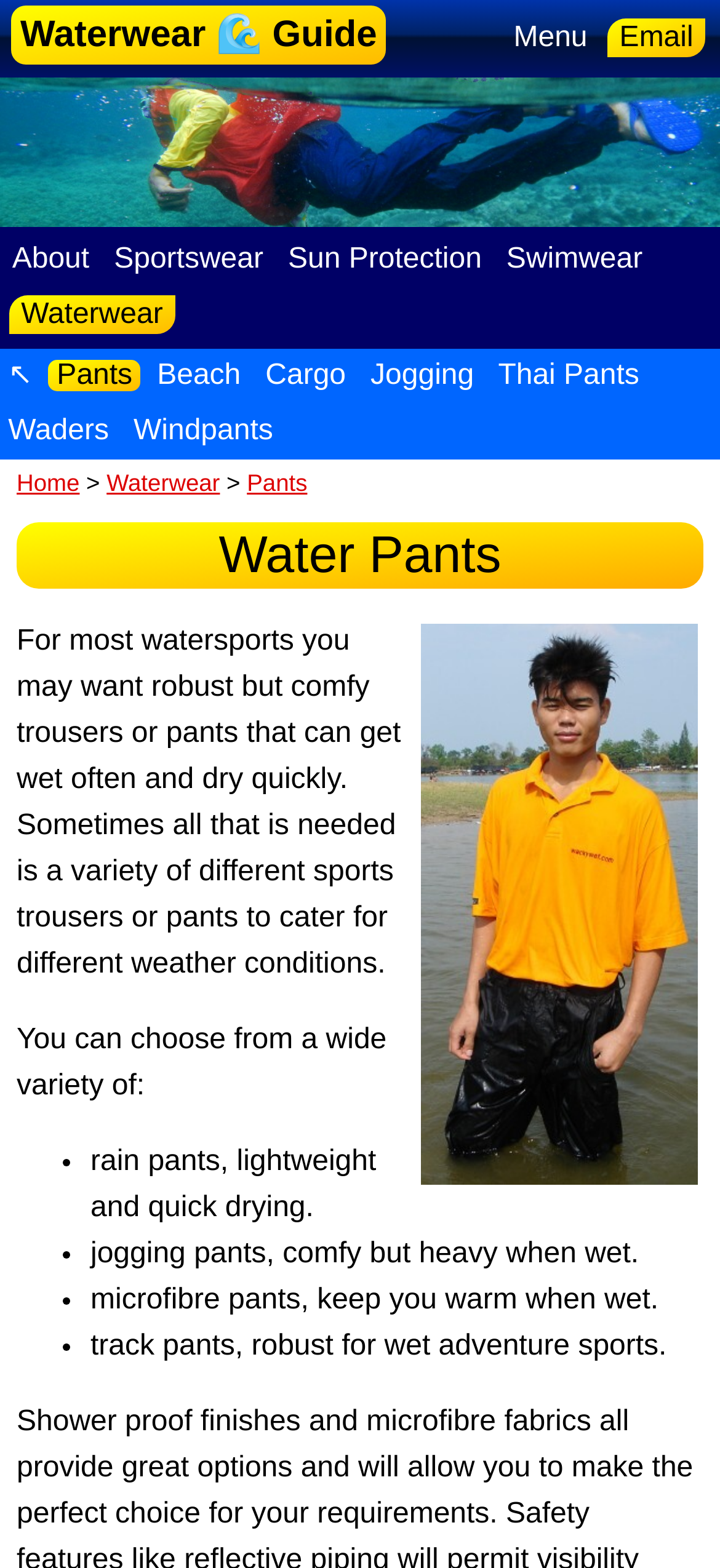Show the bounding box coordinates of the element that should be clicked to complete the task: "Click on the 'Home' link".

[0.023, 0.299, 0.111, 0.317]